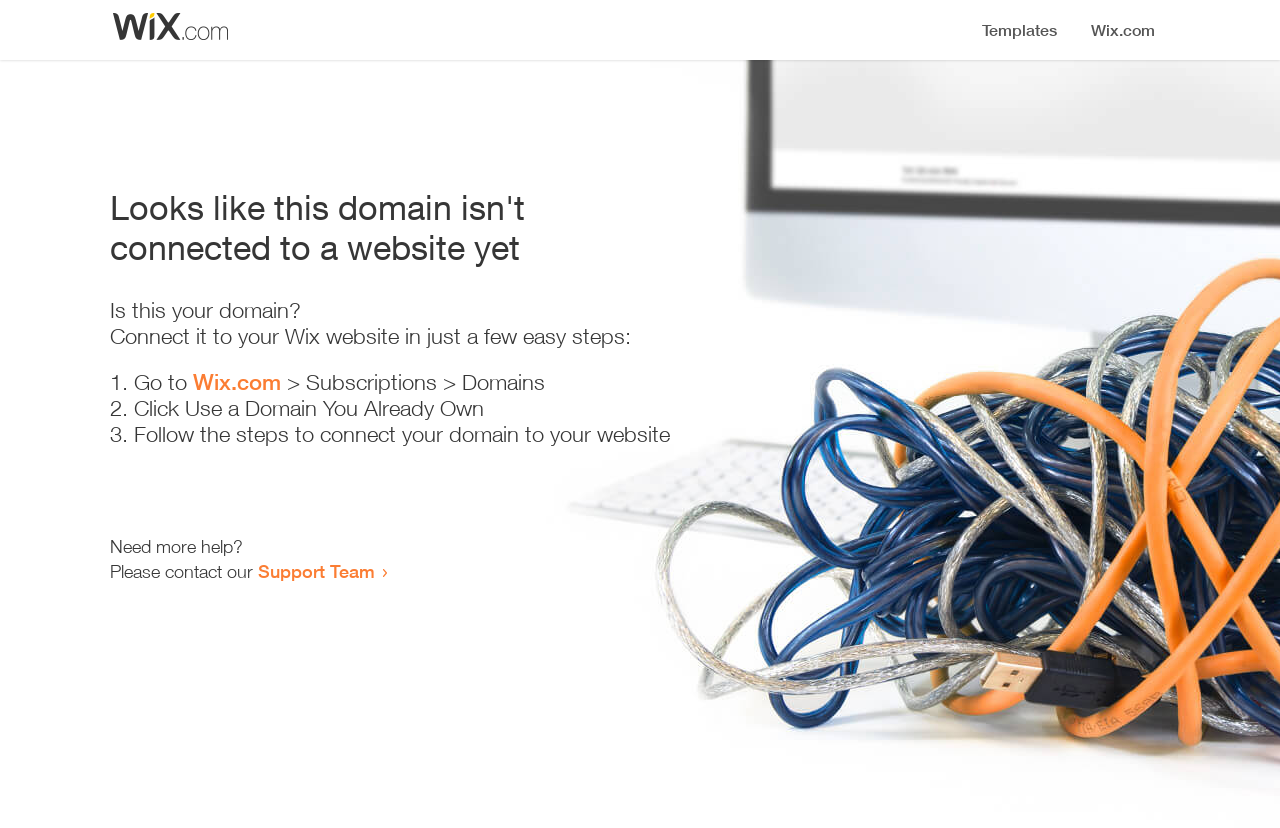How many steps are required to connect the domain to a website?
Refer to the image and give a detailed answer to the query.

The webpage provides a list of steps to connect the domain to a website, which includes three list markers '1.', '2.', and '3.', indicating that three steps are required.